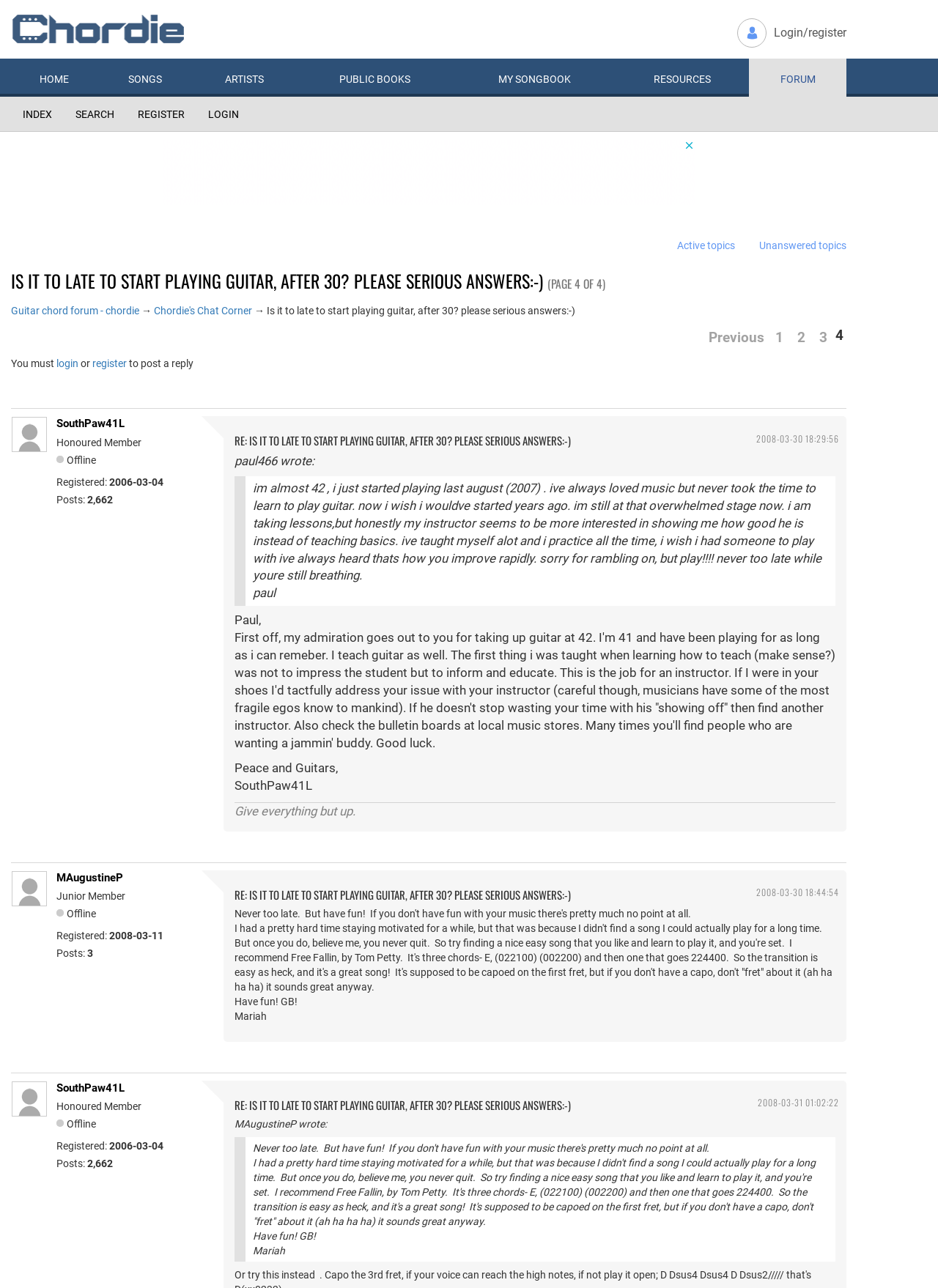Provide the bounding box coordinates of the HTML element this sentence describes: "Chordie's Chat Corner". The bounding box coordinates consist of four float numbers between 0 and 1, i.e., [left, top, right, bottom].

[0.164, 0.237, 0.269, 0.246]